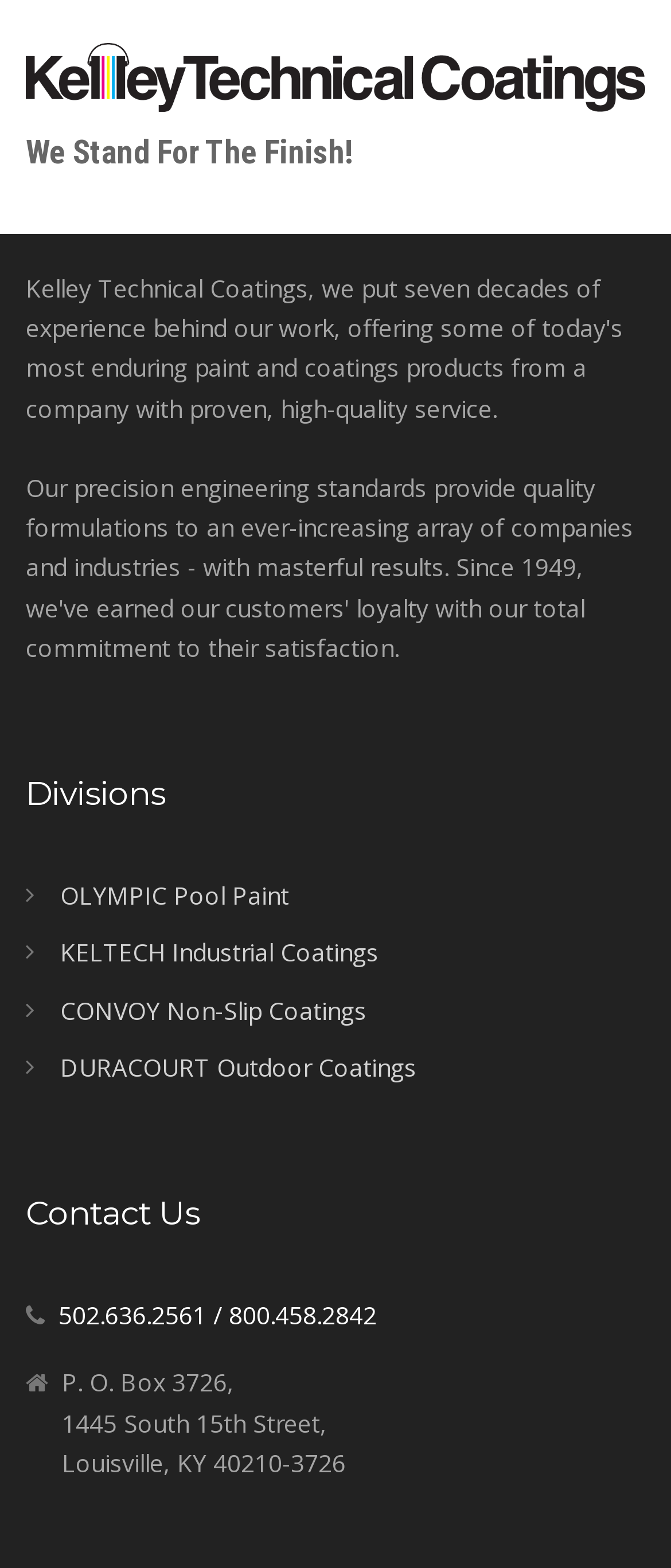What is the address of the company?
Answer the question with a single word or phrase by looking at the picture.

1445 South 15th Street, Louisville, KY 40210-3726